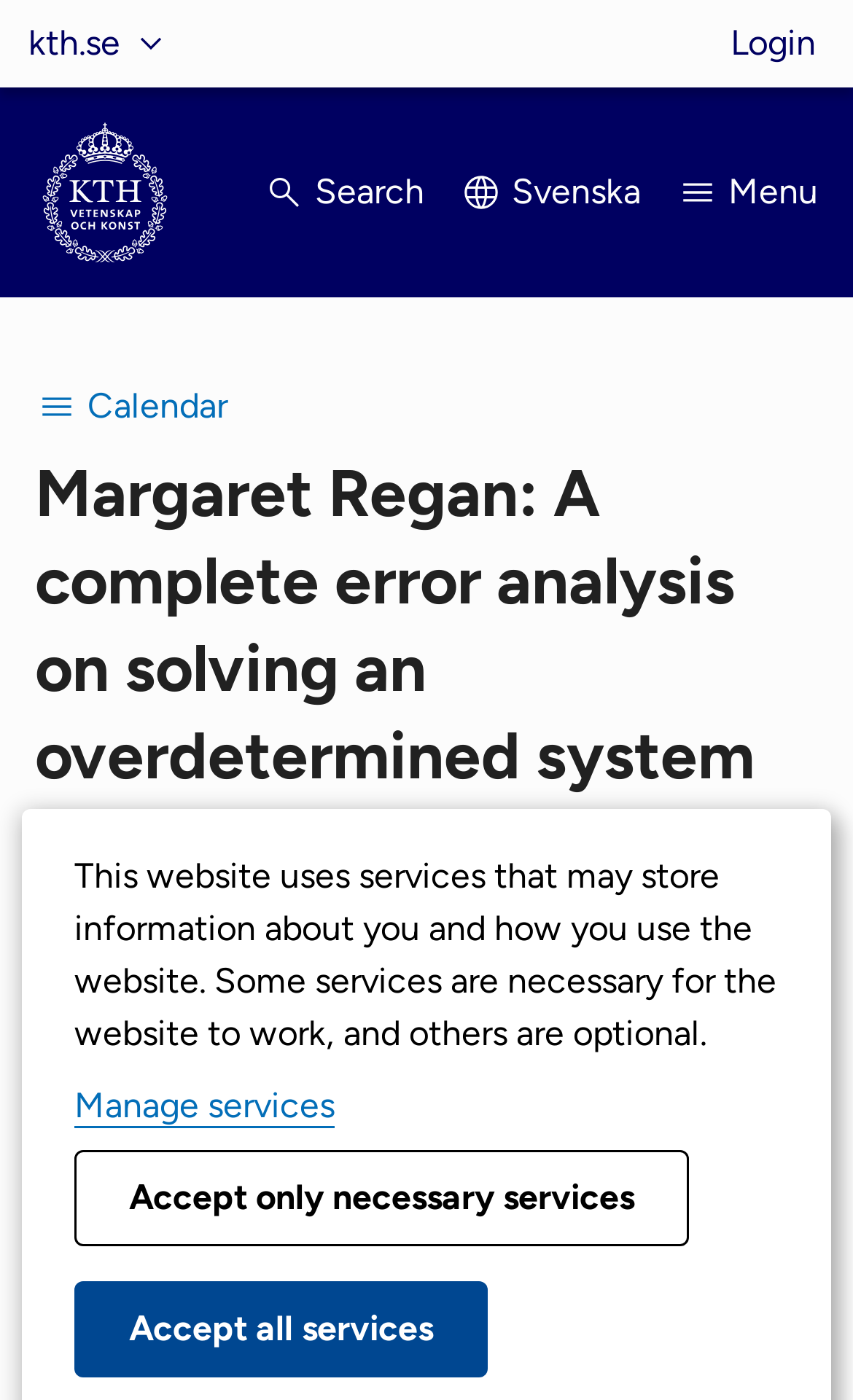Find and provide the bounding box coordinates for the UI element described with: "parent_node: Search".

[0.041, 0.087, 0.205, 0.187]